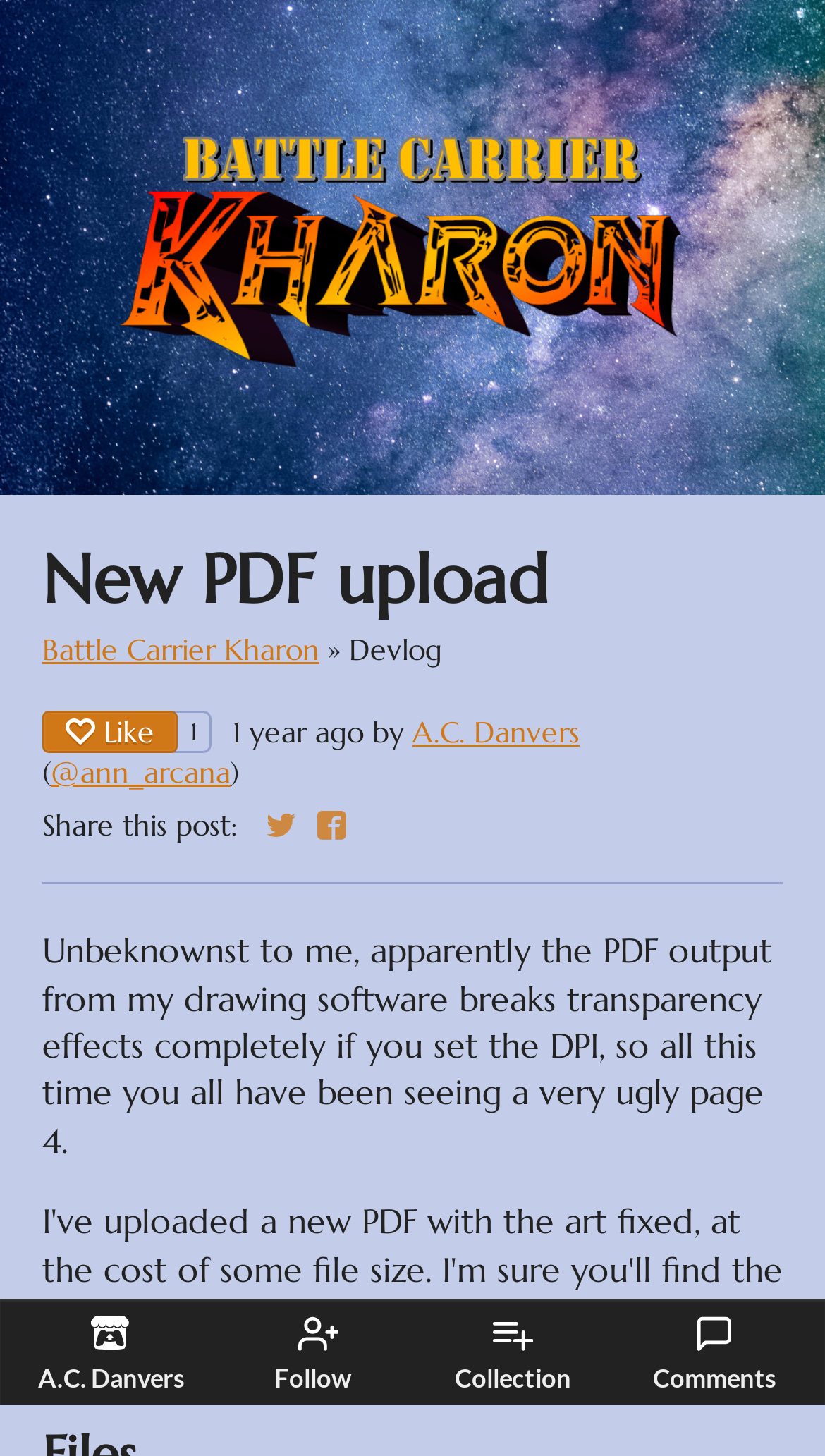Please identify the bounding box coordinates for the region that you need to click to follow this instruction: "Like this post".

[0.051, 0.488, 0.215, 0.517]